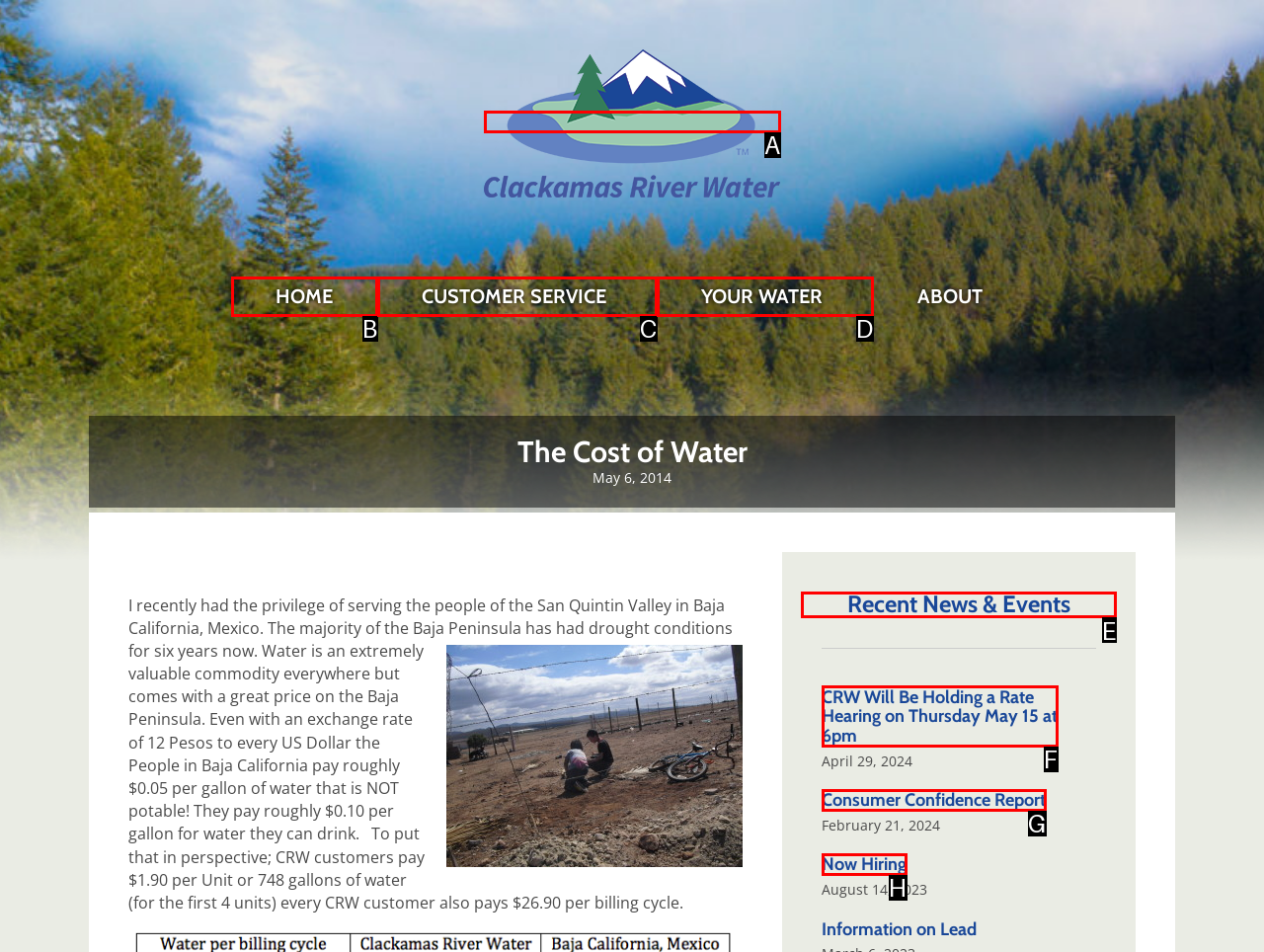To perform the task "learn about recent news and events", which UI element's letter should you select? Provide the letter directly.

E